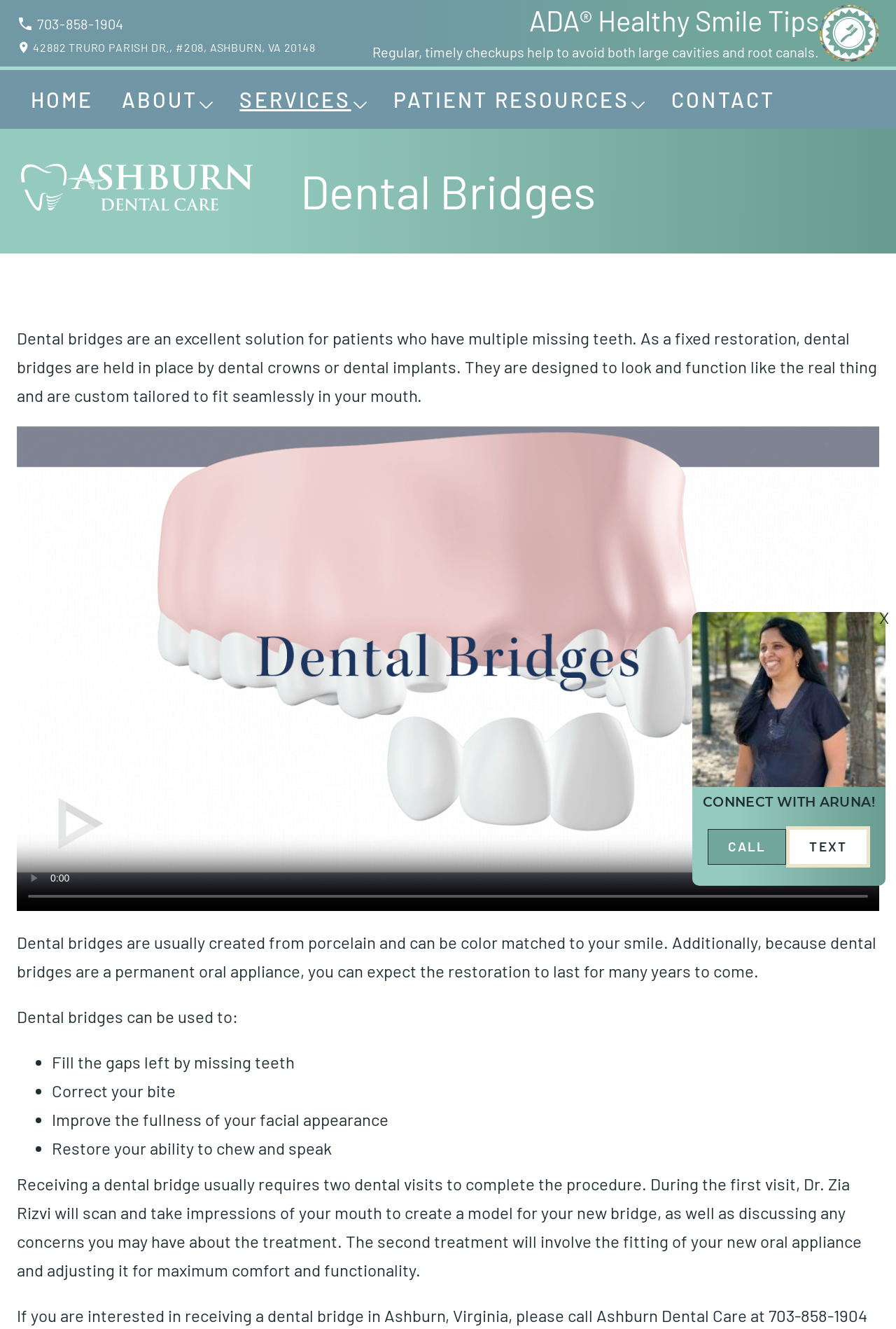Identify the bounding box of the HTML element described here: "parent_node: Dental Bridges". Provide the coordinates as four float numbers between 0 and 1: [left, top, right, bottom].

[0.023, 0.123, 0.282, 0.164]